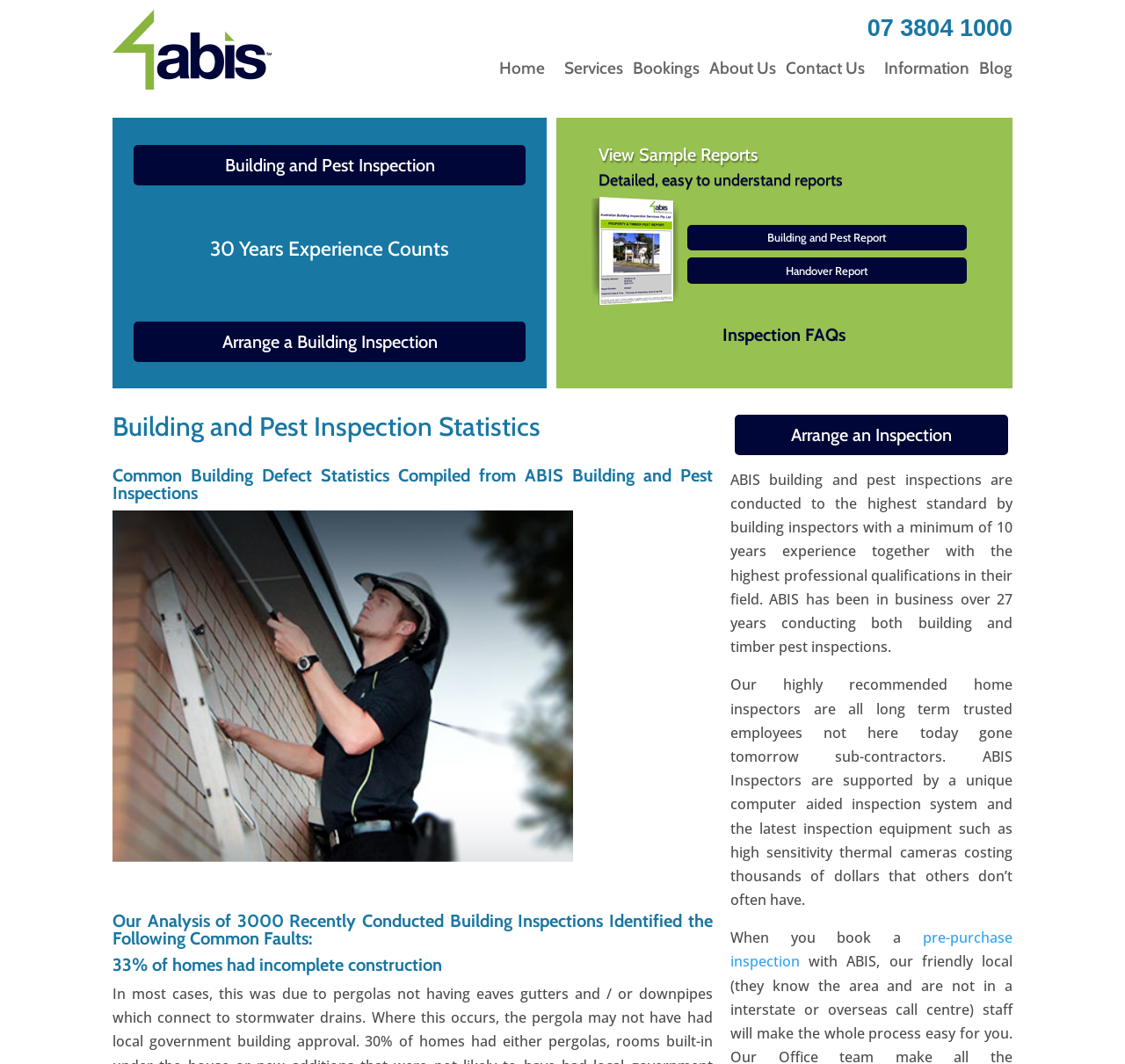Offer an extensive depiction of the webpage and its key elements.

The webpage is about Building and Pest Inspection Statistics provided by ABIS. At the top, there is a navigation menu with 8 links: Home, Services, Bookings, About Us, Contact Us, Information, and Blog. Below the navigation menu, there is a prominent heading "30 Years Experience Counts". 

To the left of the heading, there are two links: "Building and Pest Inspection E" and "Arrange a Building Inspection E". On the right side, there is a heading "View Sample Reports" followed by a subheading "Detailed, easy to understand reports". Below the subheading, there is an image of a "Building and Pest Report" with two links "Building and Pest Report E" and "Handover Report E" to its right.

Further down, there is a heading "Inspection FAQs" and then a prominent heading "Building and Pest Inspection Statistics" followed by a subheading "Common Building Defect Statistics Compiled from ABIS Building and Pest Inspections". Below the subheading, there is an image of "Building Faults" taking up most of the width. 

To the right of the image, there is a heading "Our Analysis of 3000 Recently Conducted Building Inspections Identified the Following Common Faults:" followed by a subheading "33% of homes had incomplete construction". Below these headings, there is a link "Arrange an Inspection E".

The webpage also contains a block of text describing the quality and experience of ABIS building and pest inspectors, as well as the technology and equipment they use. The text is divided into three paragraphs, with a link to "pre-purchase inspection" at the end of the last paragraph.